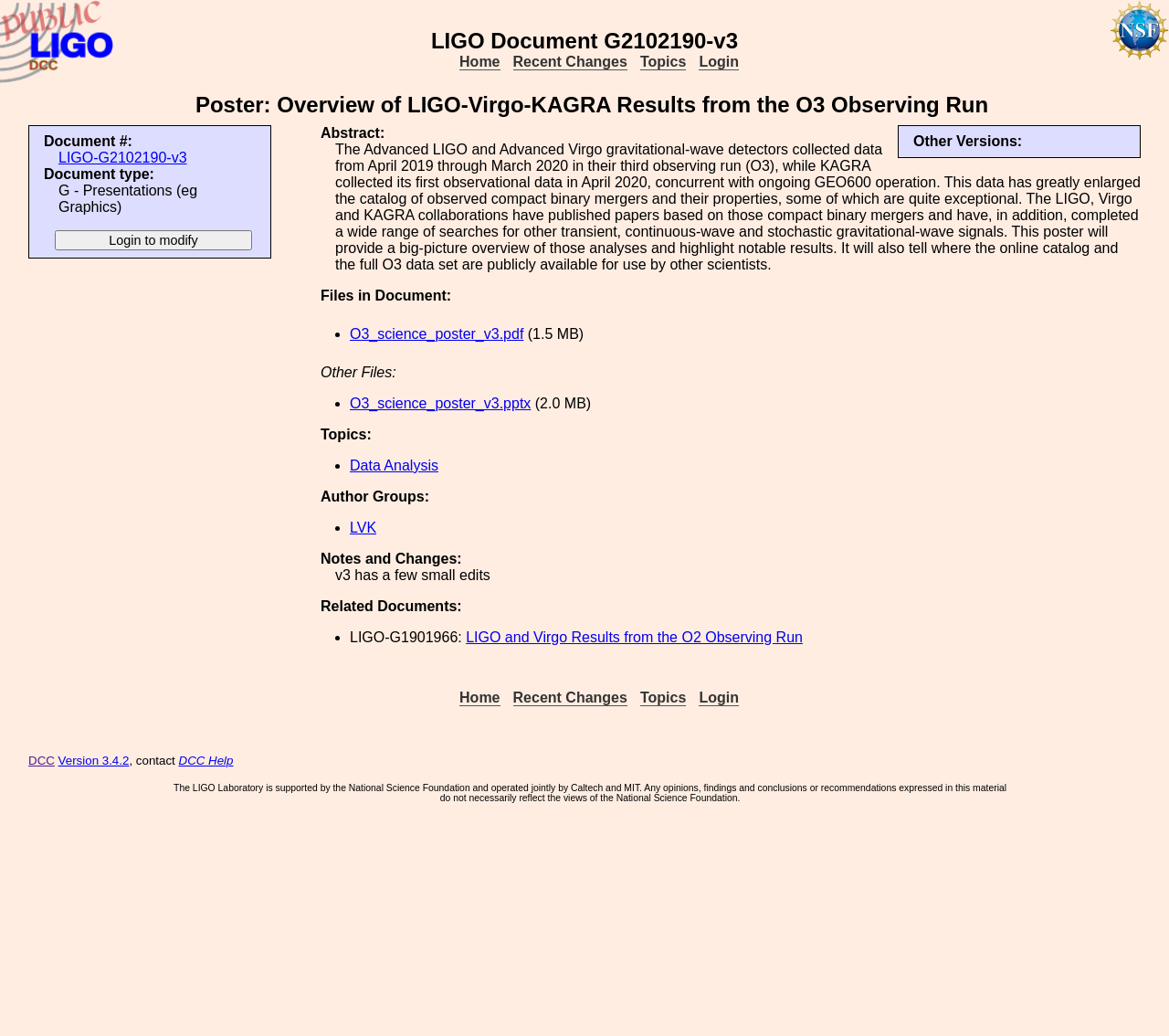Using the information in the image, could you please answer the following question in detail:
What is the document type of LIGO-G2102190-v3?

I found the answer by looking at the description list with the term 'Document type:' and its corresponding detail 'G - Presentations (eg Graphics)'.